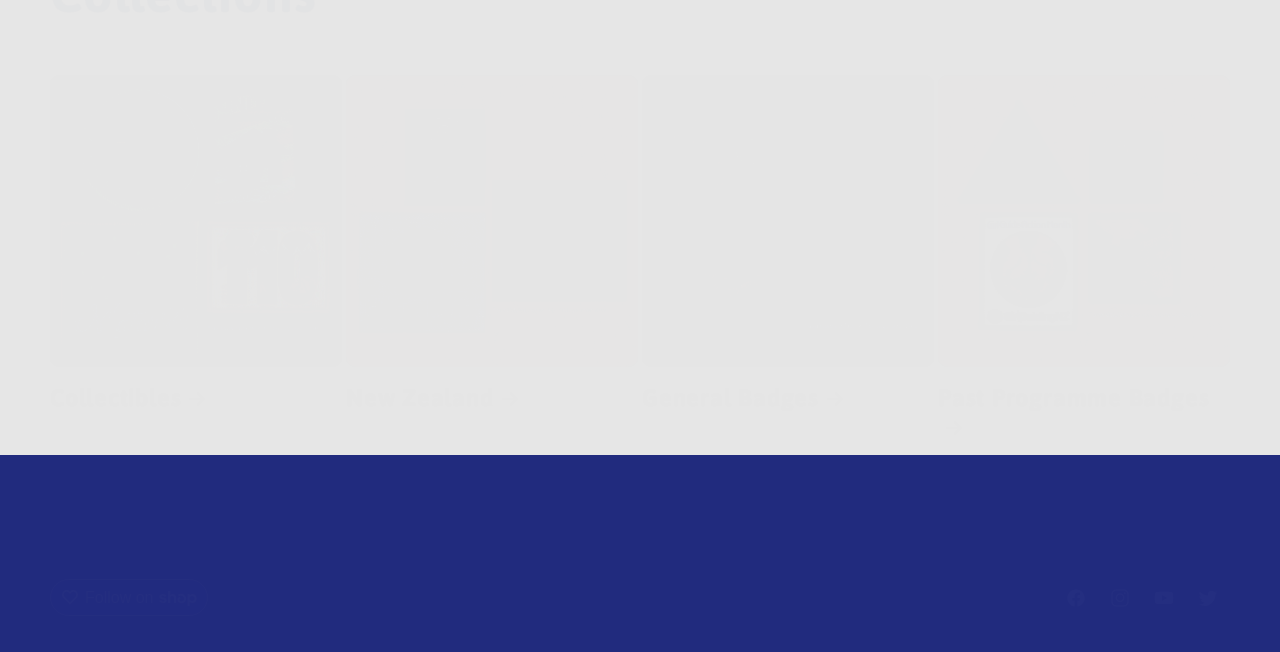What is the position of the 'Find a Unit' link?
Please provide a comprehensive answer to the question based on the webpage screenshot.

The 'Find a Unit' link is positioned in the middle of the webpage, with its bounding box coordinates being [0.411, 0.821, 0.473, 0.868]. This indicates that it is located roughly in the middle of the webpage, both horizontally and vertically.